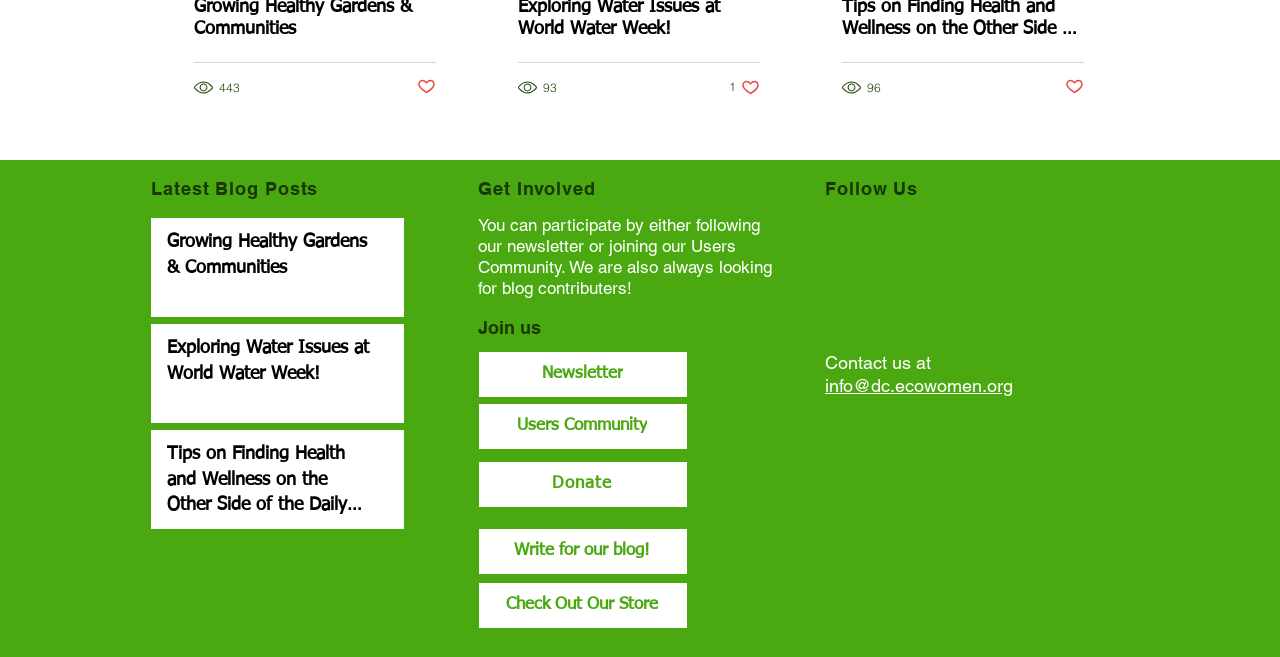How many social media platforms are listed?
Answer the question with a detailed and thorough explanation.

I counted the number of links inside the list element with the description 'Social Bar'. The links are 'LinkedIn', 'Facebook', 'Instagram', and 'X', so there are 4 social media platforms listed.